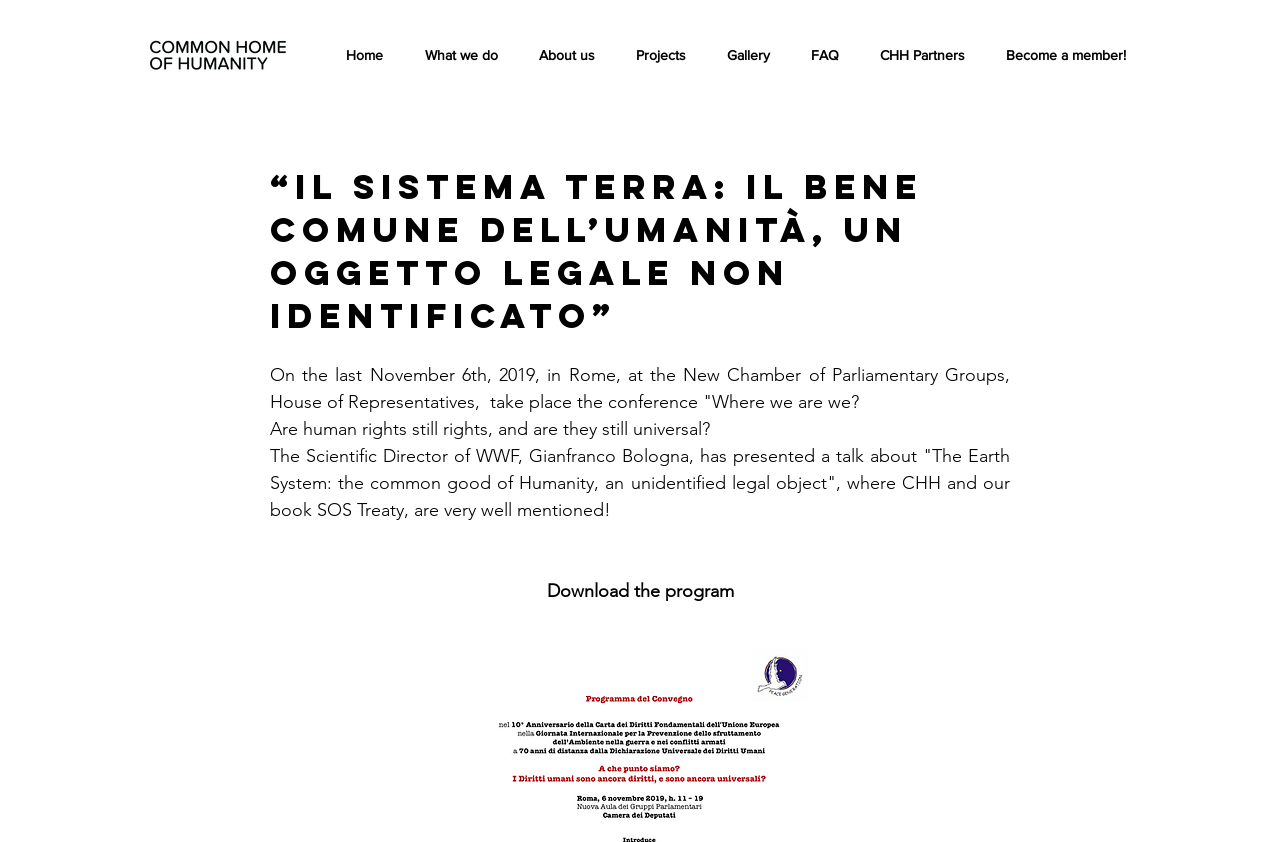Who presented a talk at the conference?
Kindly give a detailed and elaborate answer to the question.

According to the webpage, the Scientific Director of WWF, Gianfranco Bologna, presented a talk about 'The Earth System: the common good of Humanity, an unidentified legal object' at the conference.